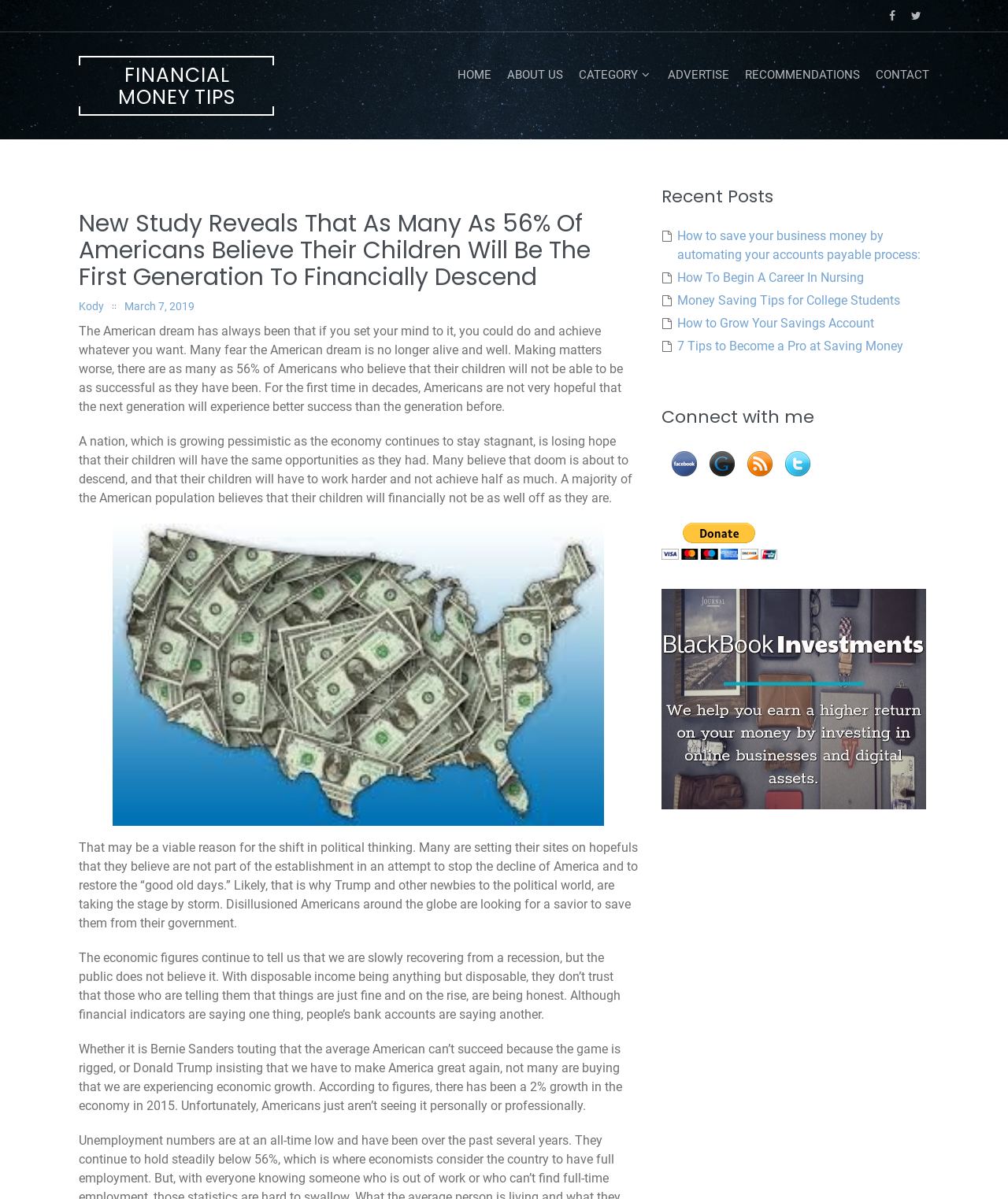Identify the bounding box coordinates for the UI element that matches this description: "Advertise".

[0.662, 0.047, 0.723, 0.078]